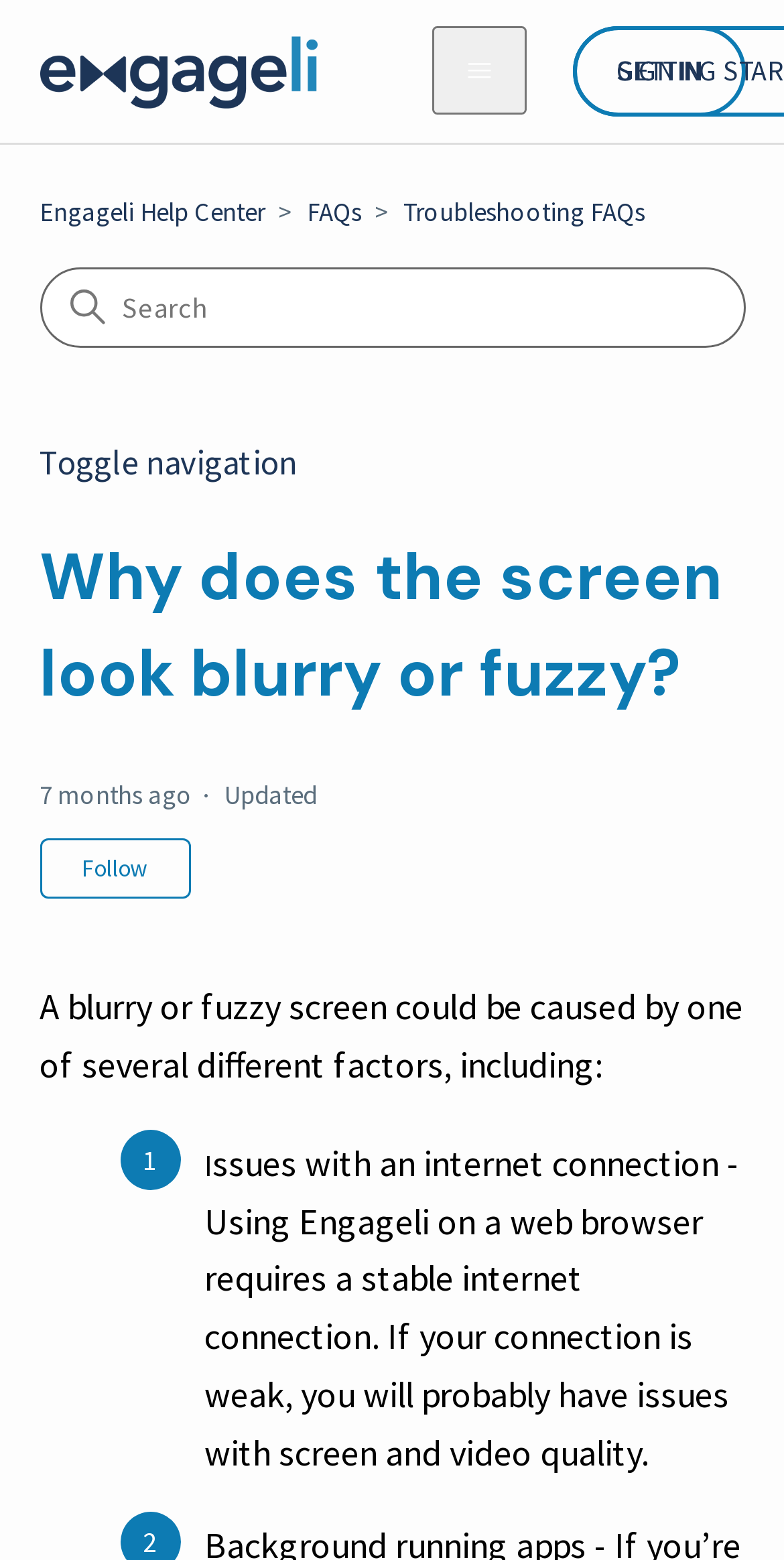Locate the UI element that matches the description aria-label="Search" name="query" placeholder="Search" in the webpage screenshot. Return the bounding box coordinates in the format (top-left x, top-left y, bottom-right x, bottom-right y), with values ranging from 0 to 1.

[0.05, 0.171, 0.95, 0.222]